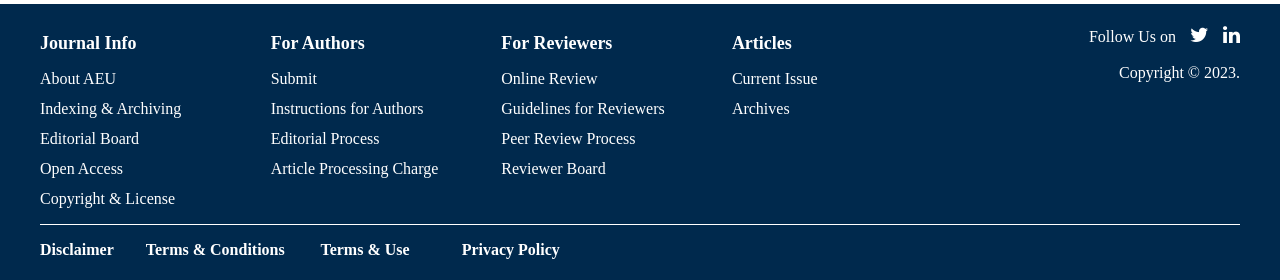Identify the bounding box coordinates of the element that should be clicked to fulfill this task: "Submit an article". The coordinates should be provided as four float numbers between 0 and 1, i.e., [left, top, right, bottom].

[0.211, 0.249, 0.248, 0.31]